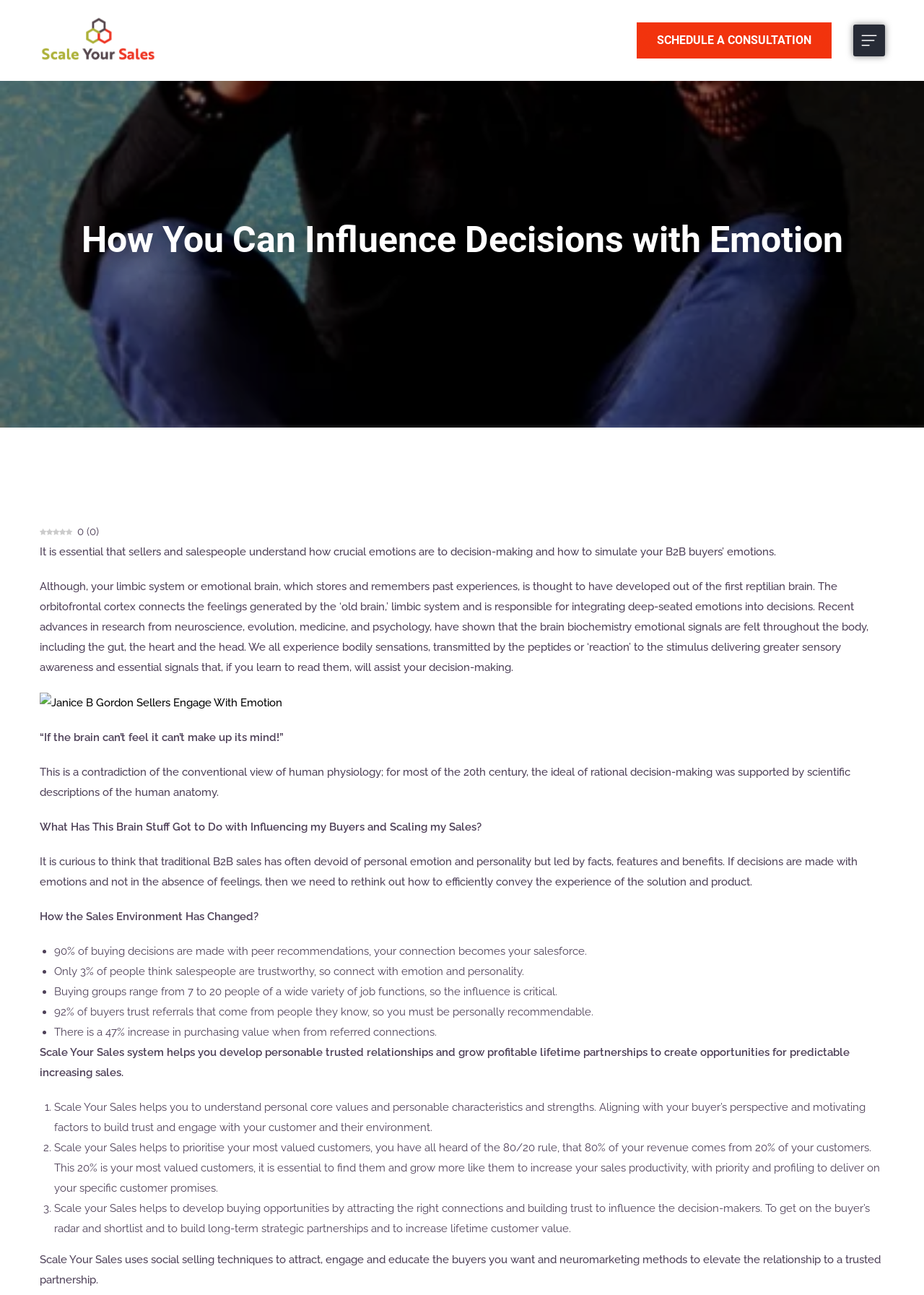Please determine the headline of the webpage and provide its content.

How You Can Influence Decisions with Emotion